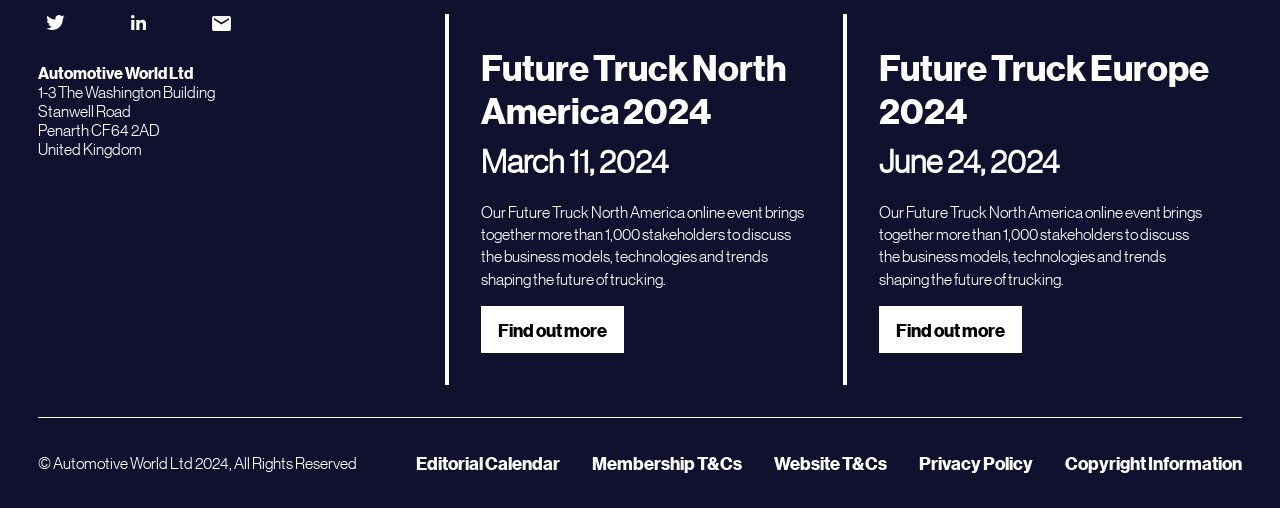What is the location of Automotive World Ltd?
Give a one-word or short-phrase answer derived from the screenshot.

Penarth, United Kingdom